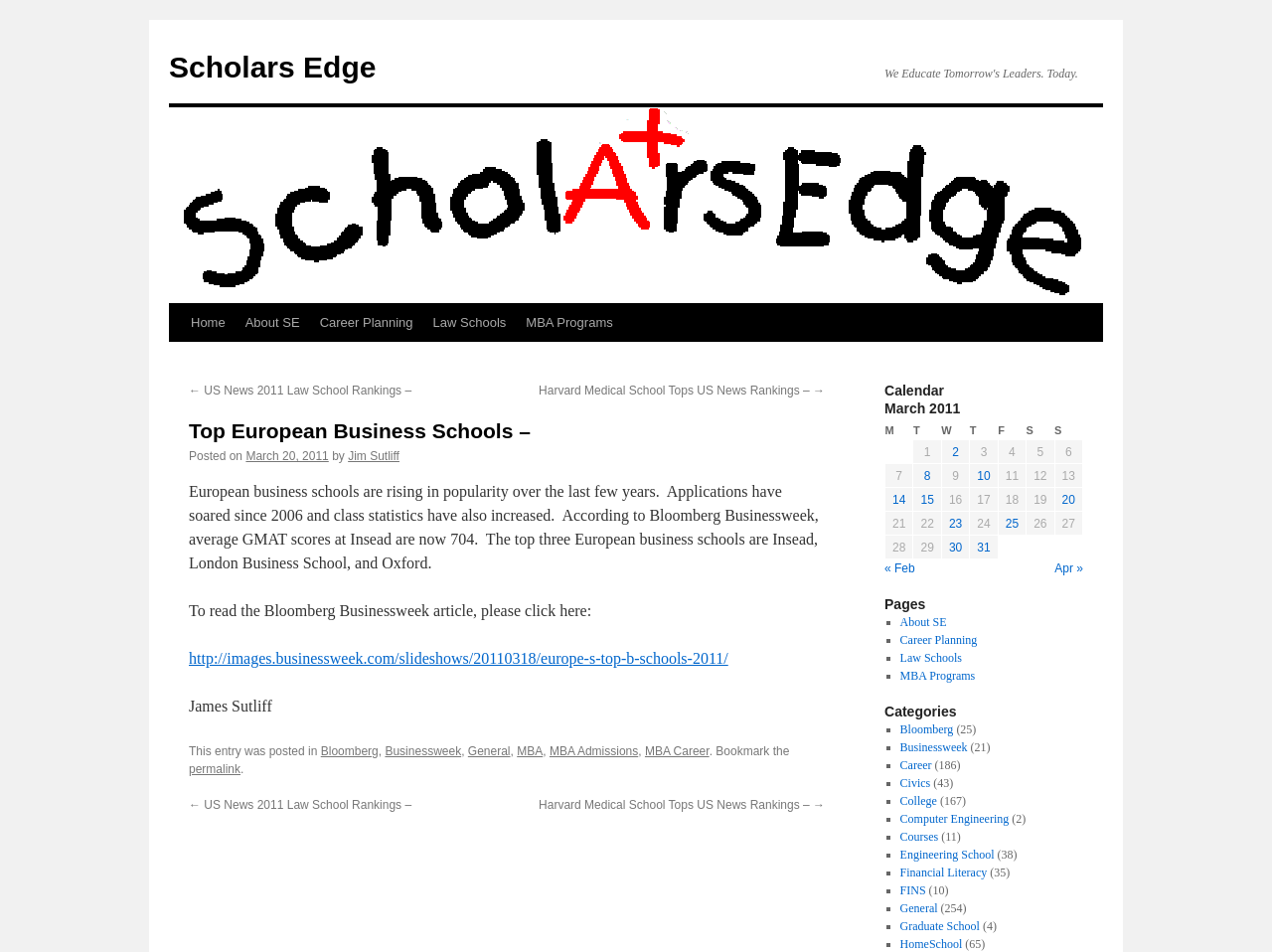Identify the bounding box coordinates of the element that should be clicked to fulfill this task: "Click on the 'Home' link". The coordinates should be provided as four float numbers between 0 and 1, i.e., [left, top, right, bottom].

[0.142, 0.319, 0.185, 0.359]